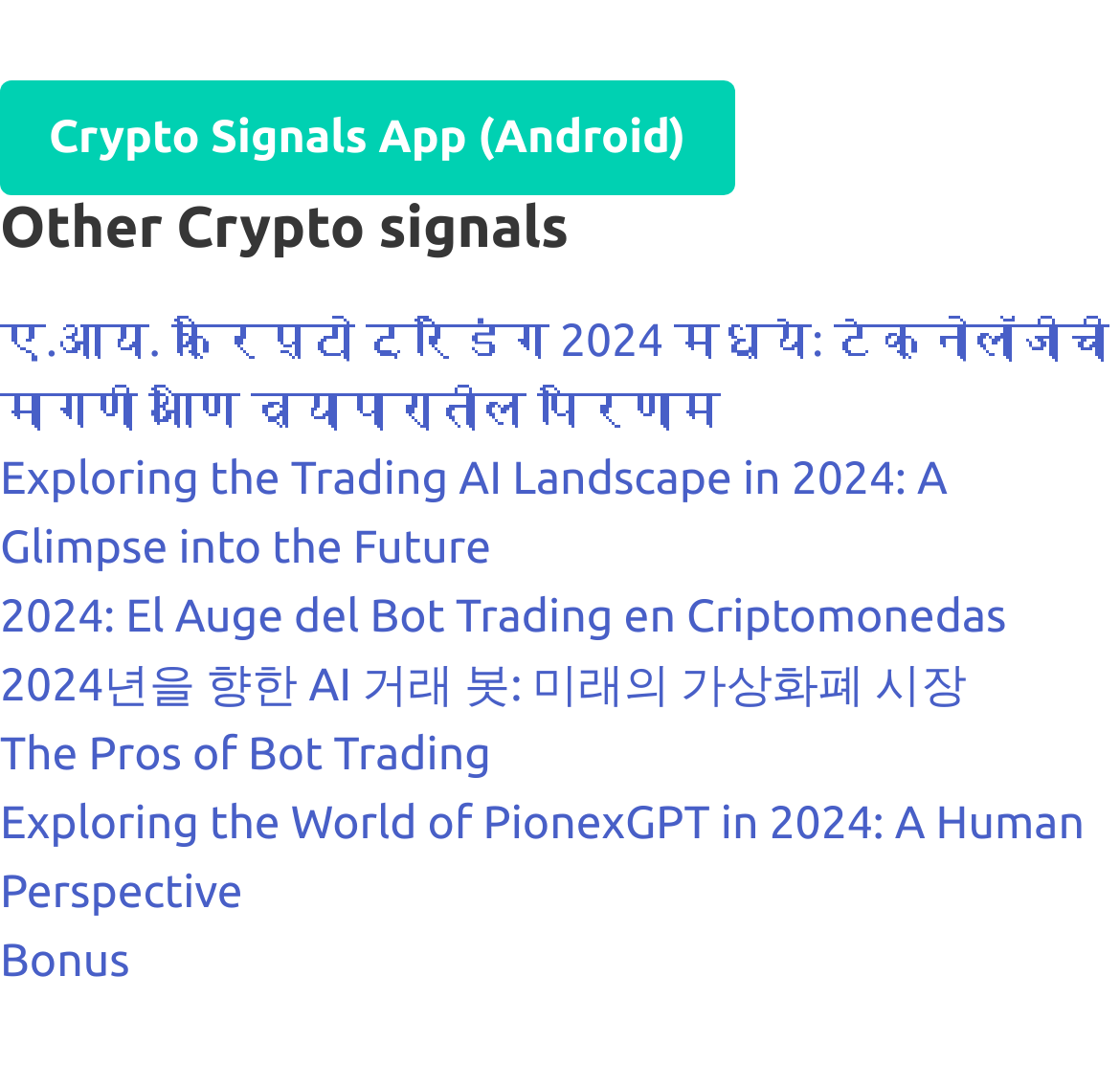Calculate the bounding box coordinates for the UI element based on the following description: "Bonus". Ensure the coordinates are four float numbers between 0 and 1, i.e., [left, top, right, bottom].

[0.0, 0.878, 0.116, 0.927]